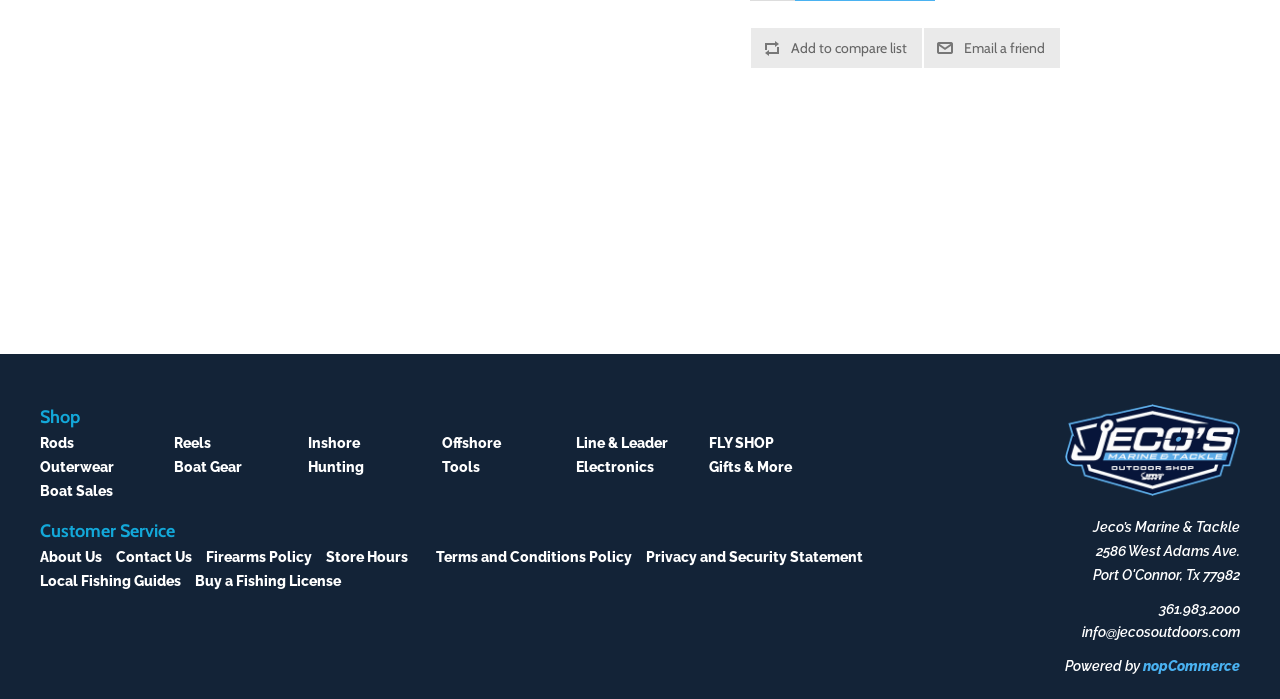Determine the coordinates of the bounding box that should be clicked to complete the instruction: "Call 361.983.2000". The coordinates should be represented by four float numbers between 0 and 1: [left, top, right, bottom].

[0.905, 0.859, 0.969, 0.882]